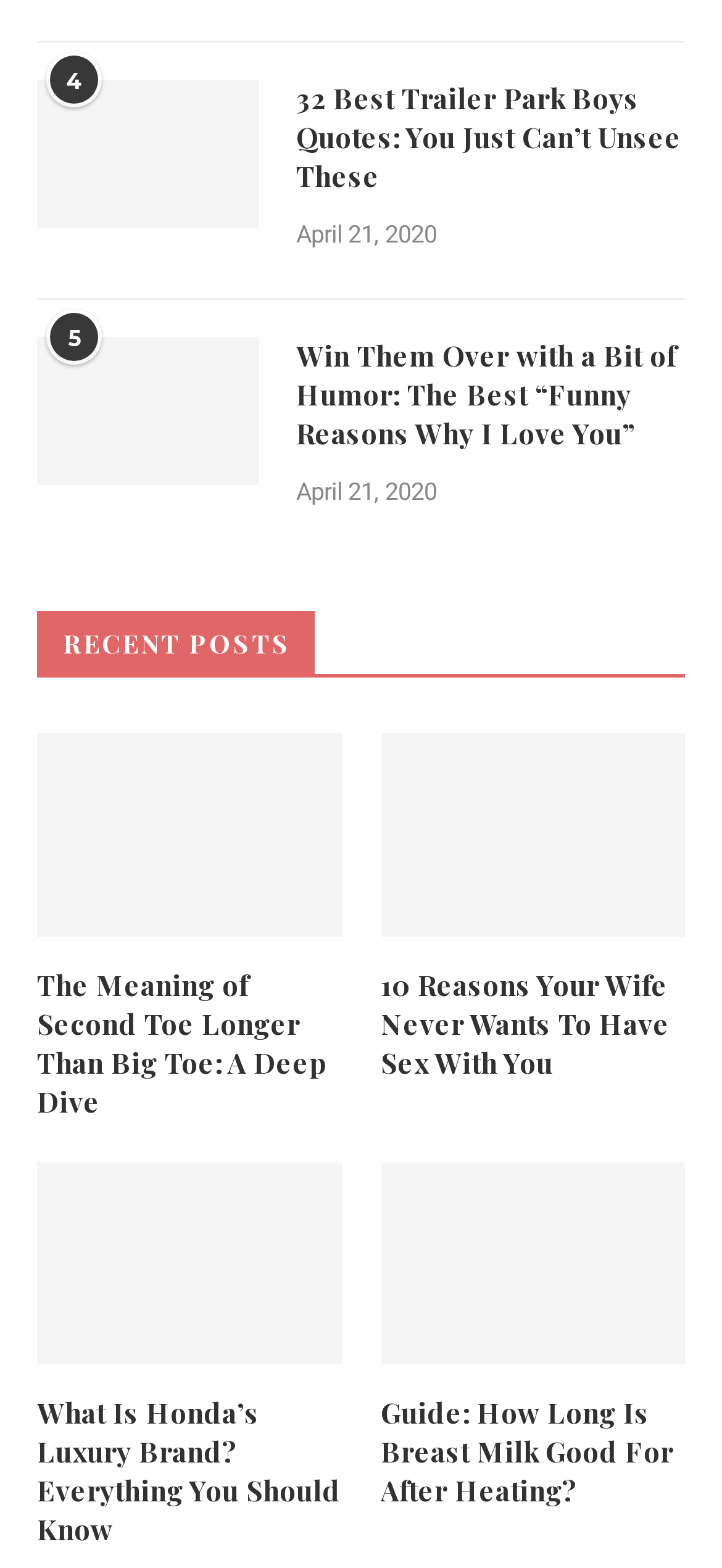Refer to the image and provide a thorough answer to this question:
How many recent posts are listed?

I counted the number of link elements under the 'RECENT POSTS' heading, and there are 5 of them.